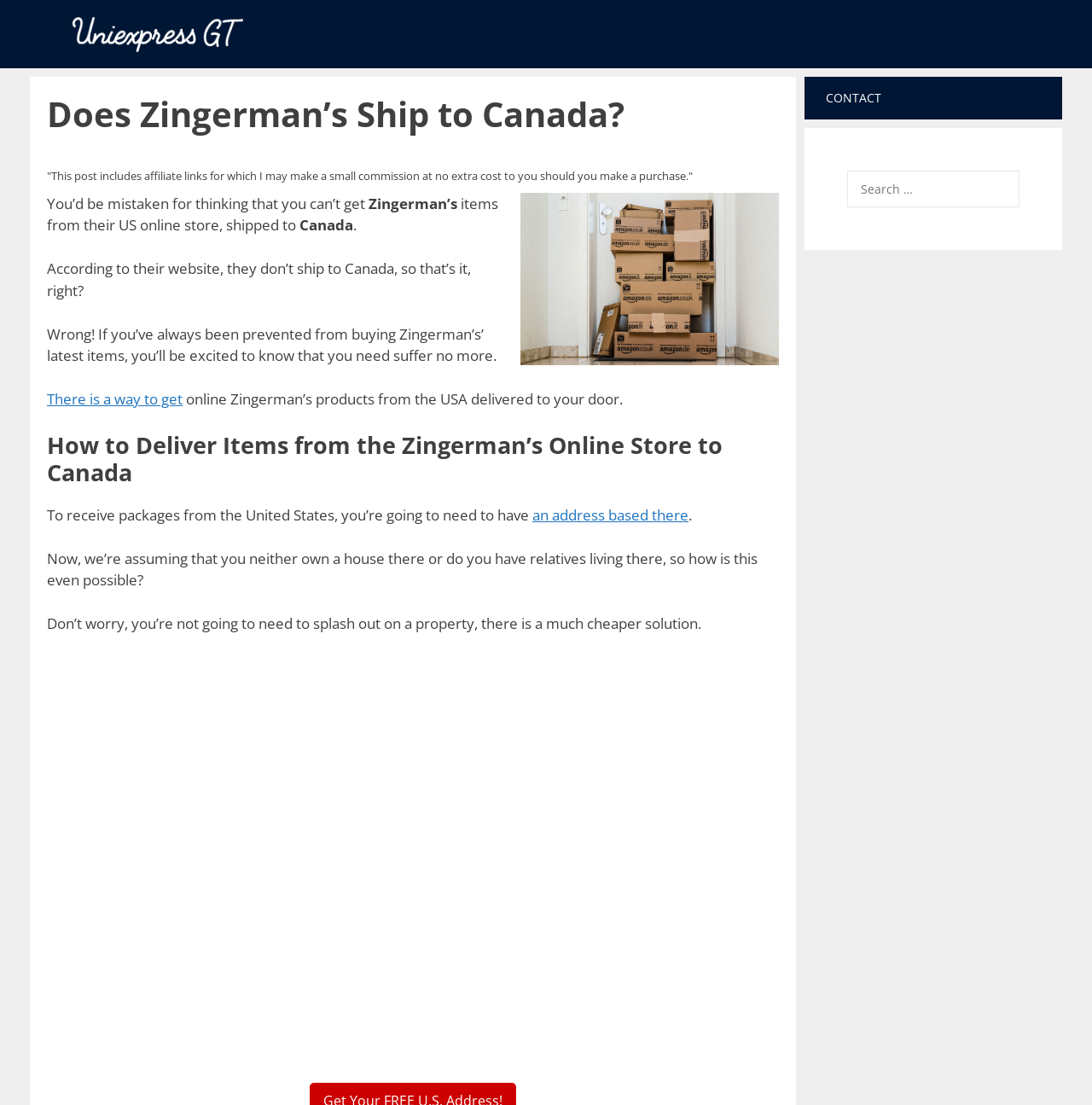Provide a thorough and detailed response to the question by examining the image: 
Is it possible to buy Zingerman's products from their US online store and ship to Canada?

Although Zingerman's website states that they don't ship to Canada, the webpage explains that there is a way to get their products delivered to Canada using a service that provides a US address.